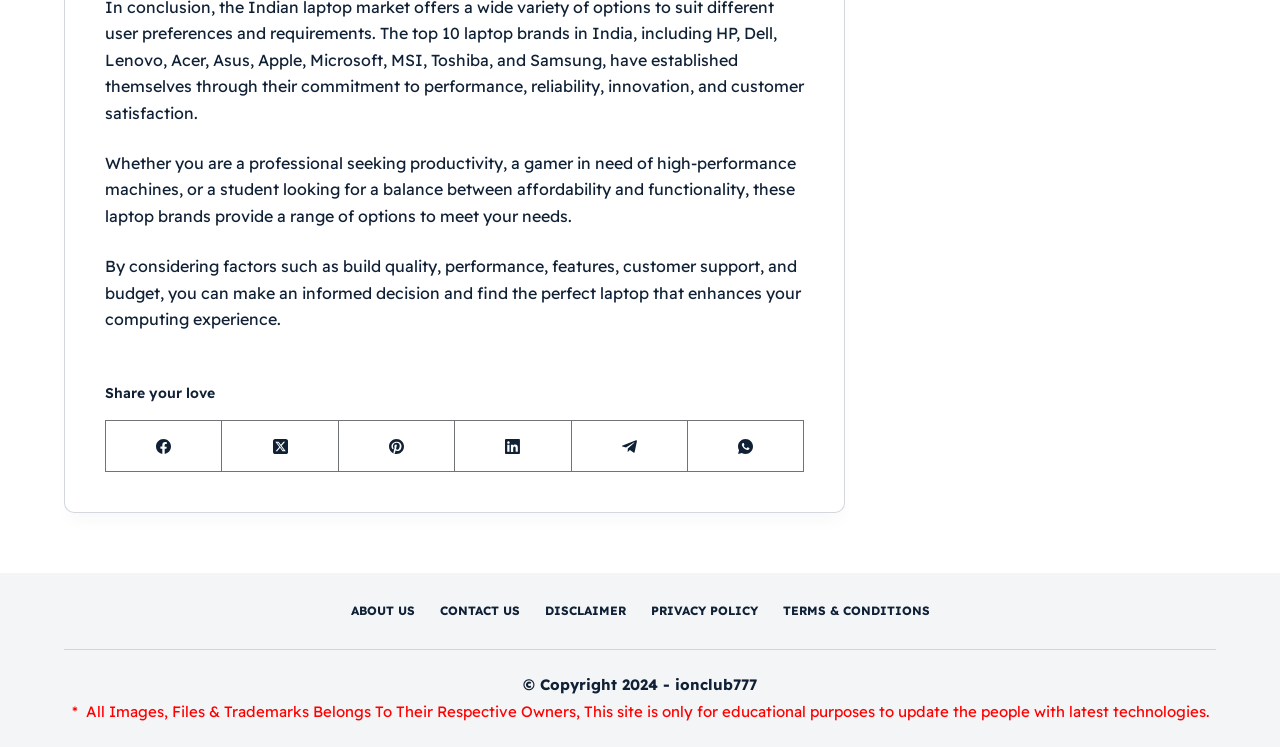Utilize the details in the image to thoroughly answer the following question: What is the purpose of the disclaimer section?

The disclaimer section mentions that the website is only for educational purposes to update people with the latest technologies, and that all images, files, and trademarks belong to their respective owners.